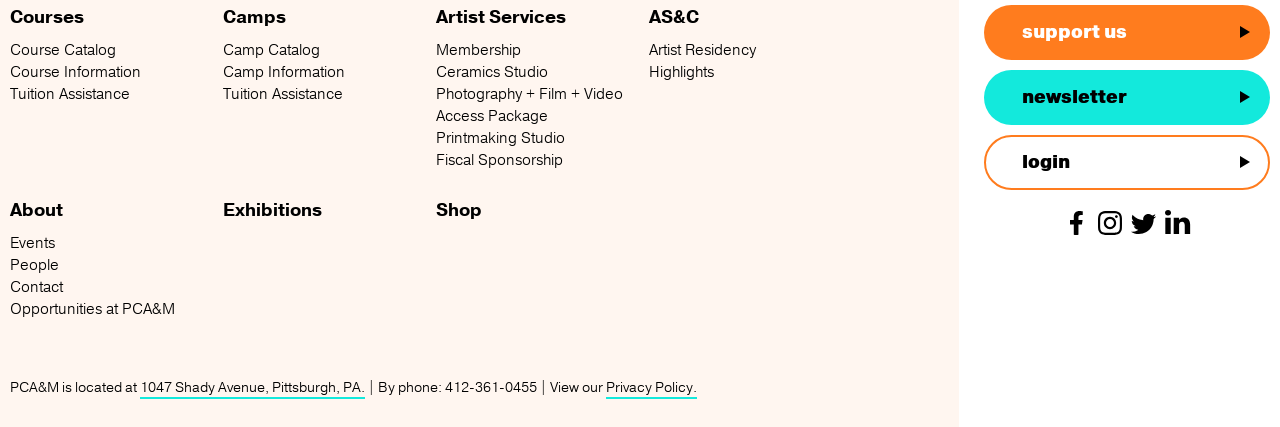Determine the bounding box of the UI component based on this description: "Opportunities at PCA&M". The bounding box coordinates should be four float values between 0 and 1, i.e., [left, top, right, bottom].

[0.008, 0.702, 0.137, 0.747]